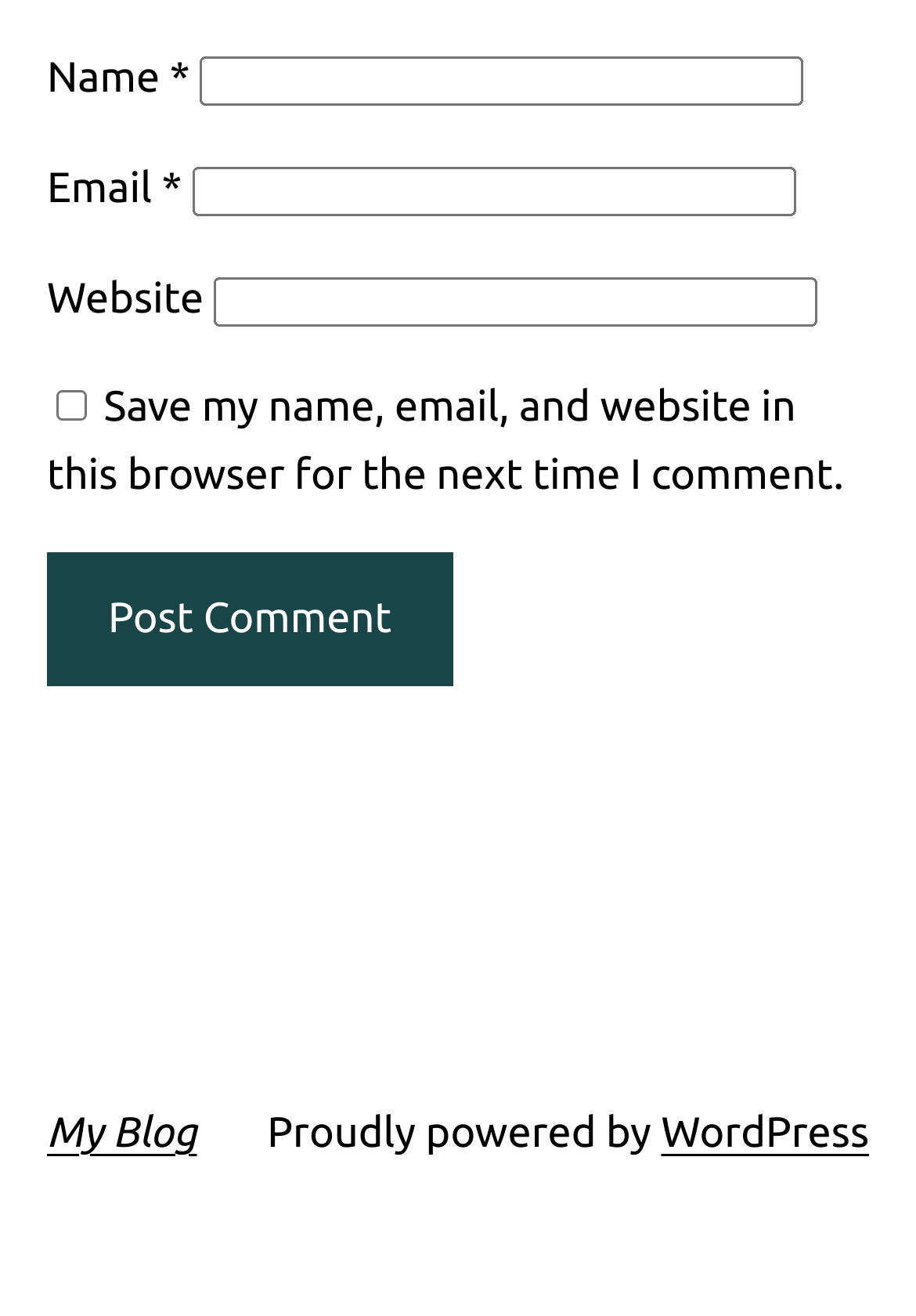What is the label of the first text box?
Make sure to answer the question with a detailed and comprehensive explanation.

The first text box has a label 'Name' which is indicated by the StaticText element with the text 'Name' and bounding box coordinates [0.051, 0.041, 0.185, 0.077].